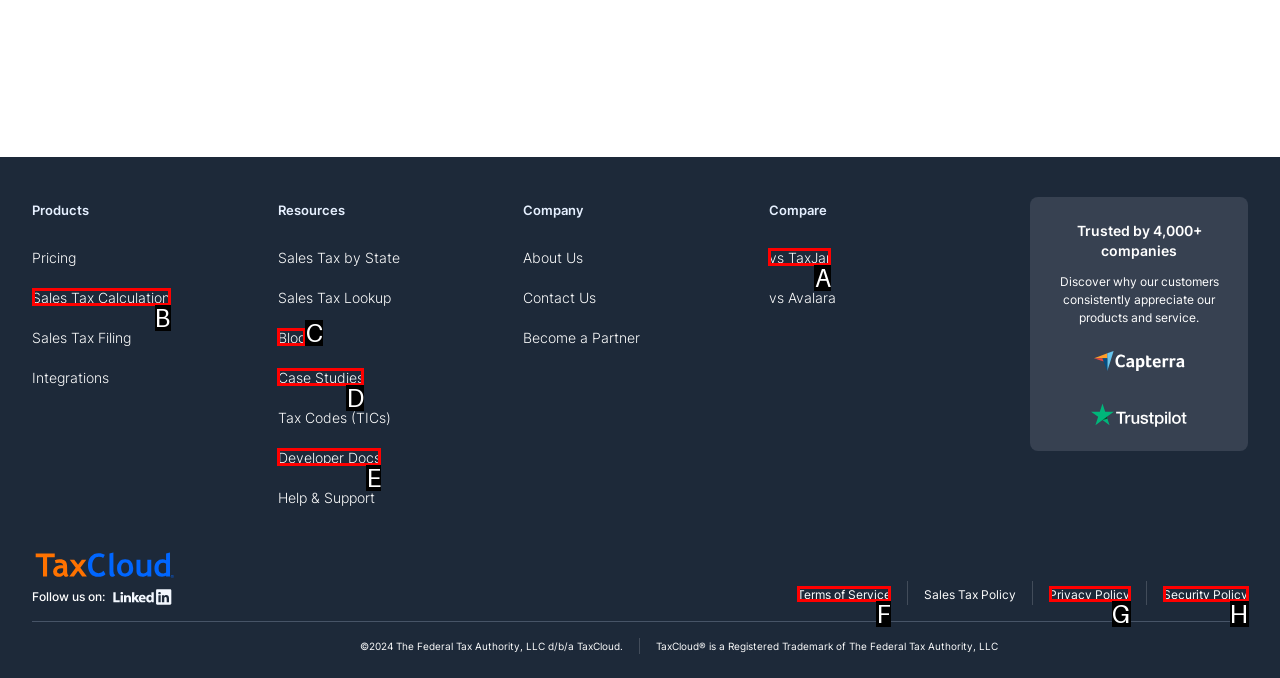Identify the appropriate lettered option to execute the following task: Copy link
Respond with the letter of the selected choice.

None